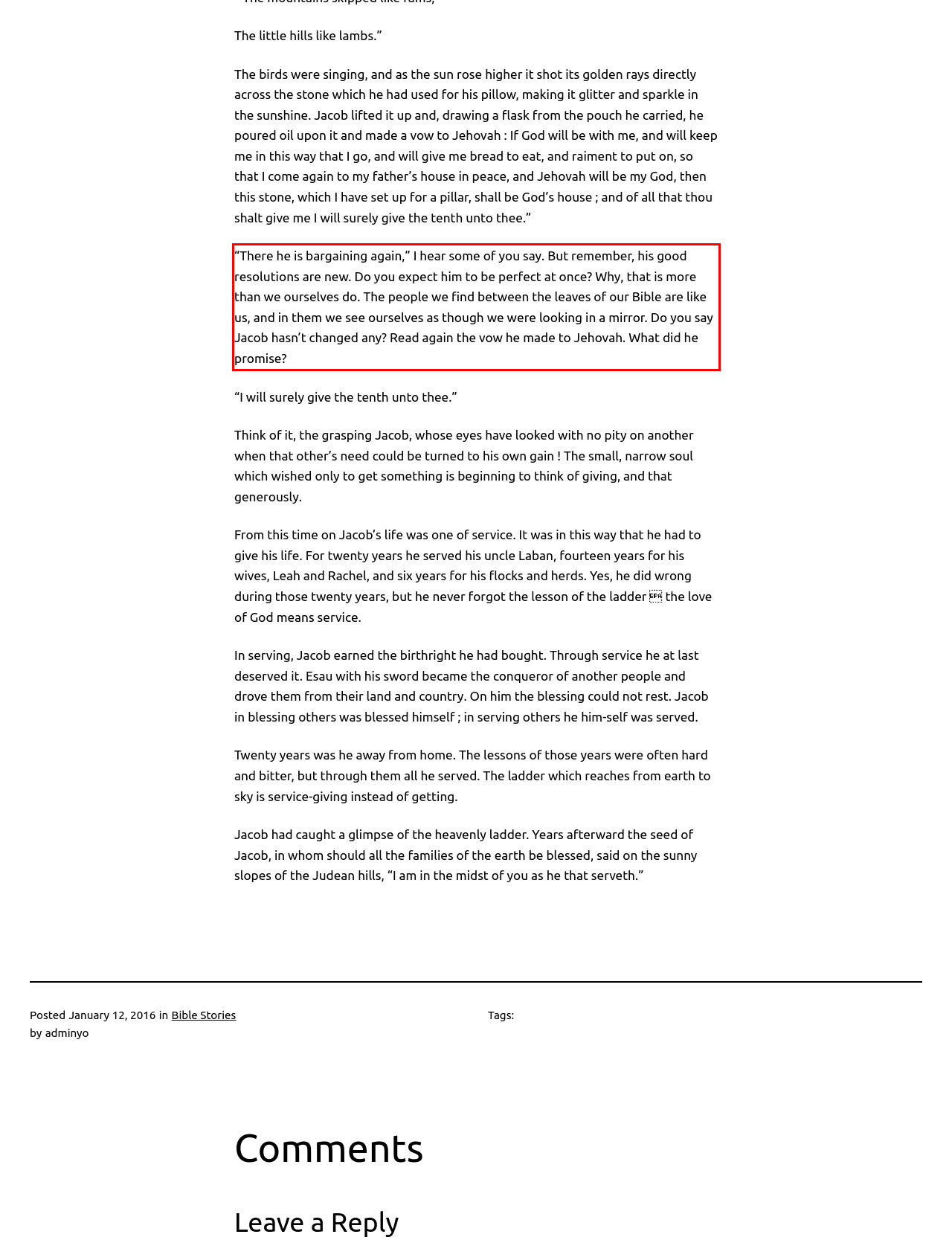Within the screenshot of the webpage, locate the red bounding box and use OCR to identify and provide the text content inside it.

“There he is bargaining again,” I hear some of you say. But remember, his good resolutions are new. Do you expect him to be perfect at once? Why, that is more than we ourselves do. The people we find between the leaves of our Bible are like us, and in them we see ourselves as though we were looking in a mirror. Do you say Jacob hasn’t changed any? Read again the vow he made to Jehovah. What did he promise?